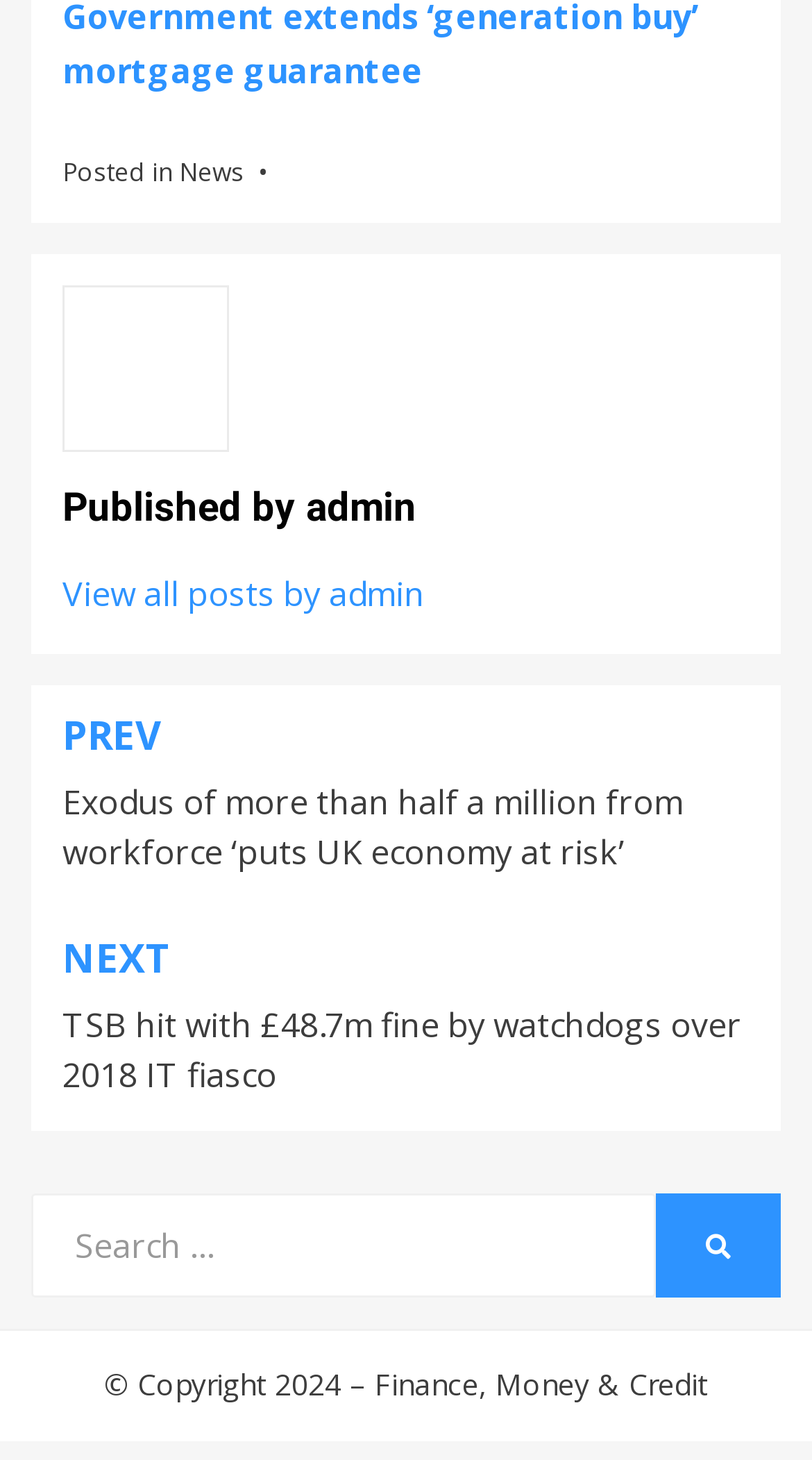For the element described, predict the bounding box coordinates as (top-left x, top-left y, bottom-right x, bottom-right y). All values should be between 0 and 1. Element description: Finance, Money & Credit

[0.462, 0.935, 0.872, 0.962]